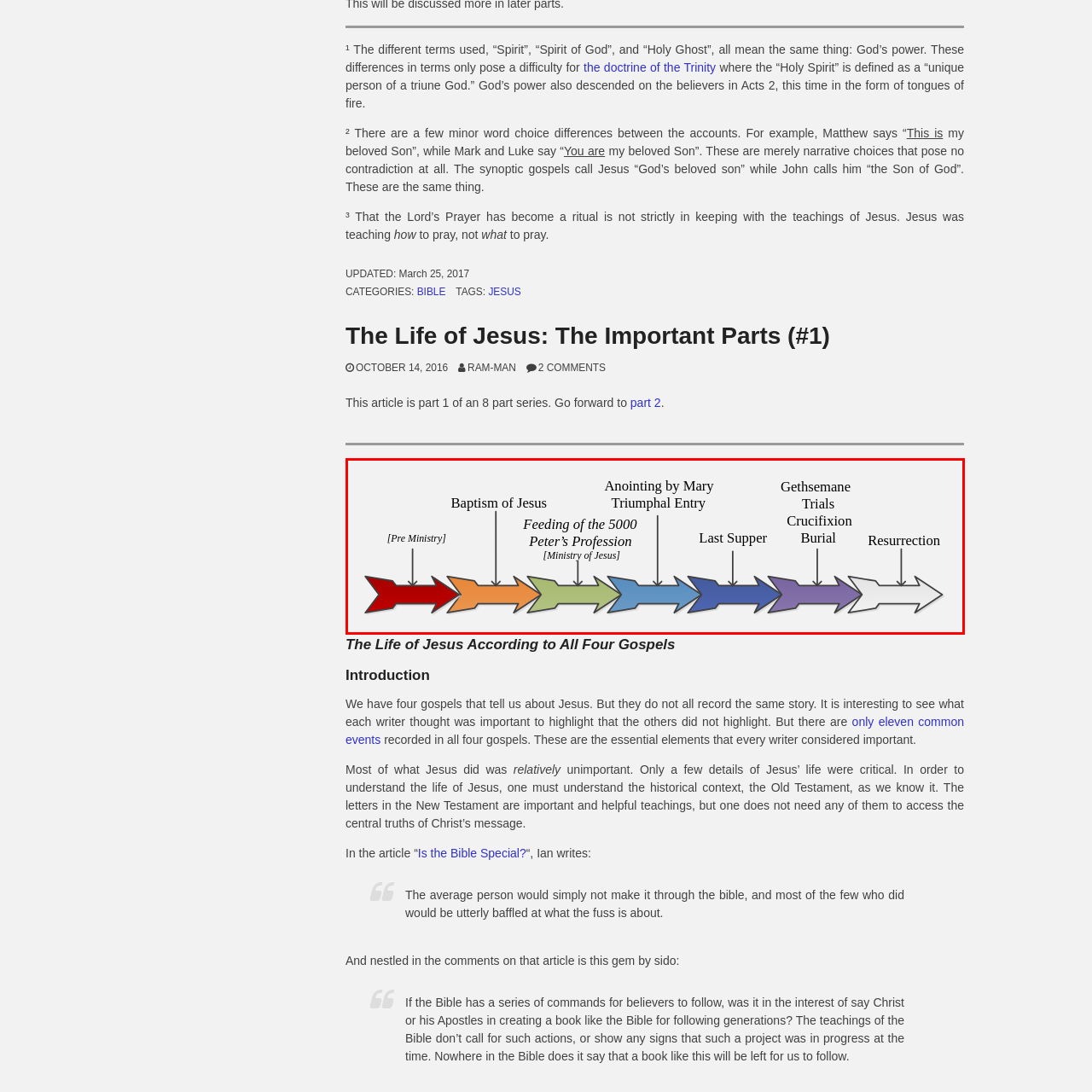Explain in detail what is depicted in the image within the red-bordered box.

This image presents a timeline depicting significant events in the life of Jesus Christ, arranged in a linear format with arrows indicating the progression of his ministry. The timeline includes notable moments such as the "Baptism of Jesus," highlighting the beginning of his public ministry, and the "Feeding of the 5000," showcasing a pivotal miracle that illustrates his compassion and divine power. Other key events like "Peter's Profession" and the "Anointing by Mary" are also marked, along with major occurrences during the latter part of his life, including the "Triumphal Entry," "Last Supper," and the agonizing moments leading up to the "Crucifixion." The timeline culminates with the "Resurrection," emphasizing the central tenet of Christian belief—the victory over death and the promise of eternal life. The visual aids in understanding the chronological flow of Jesus's life and the various spiritually significant milestones that define his impact on Christianity.